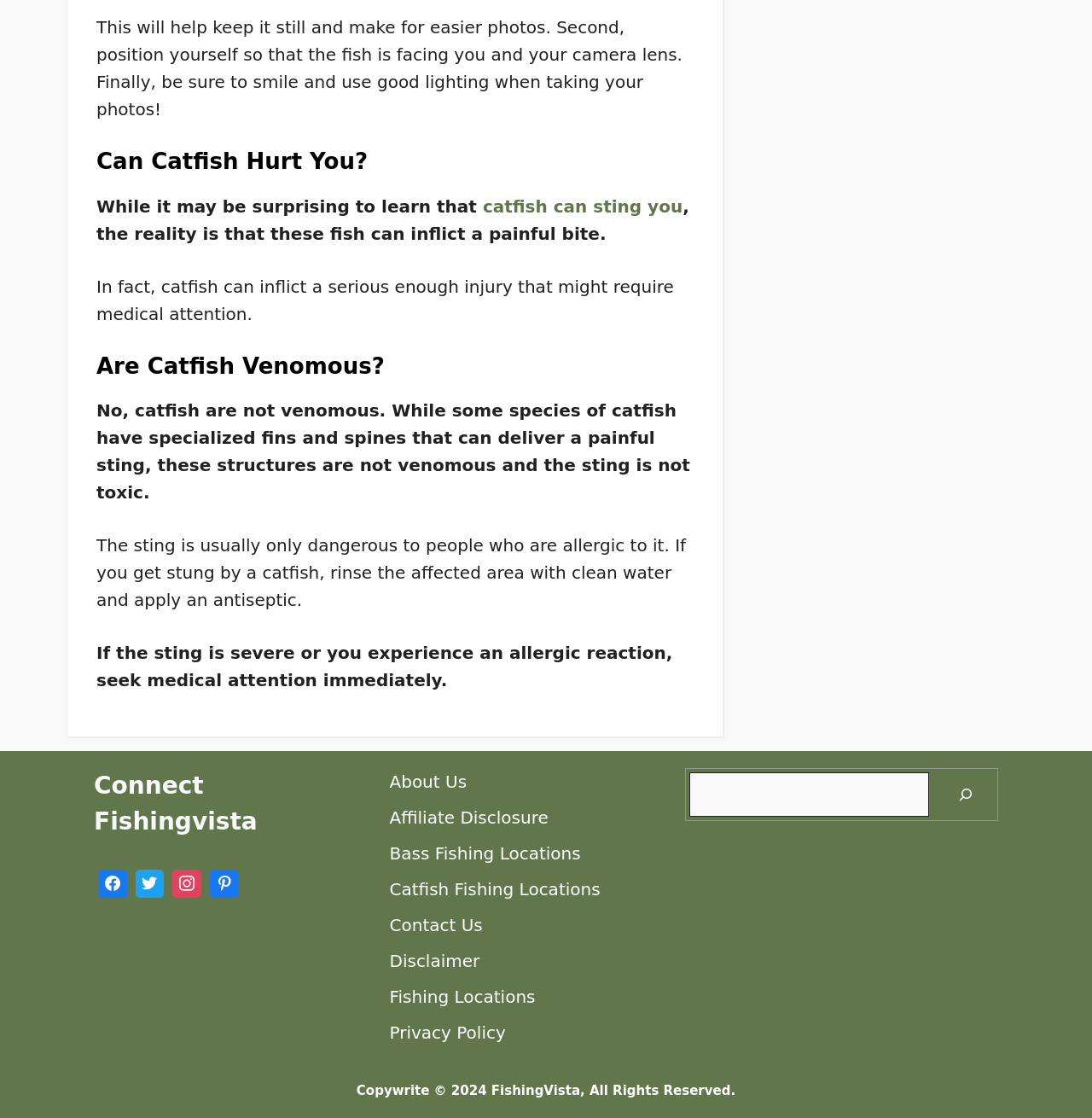Answer the following query with a single word or phrase:
What is the topic of the main article?

Catfish